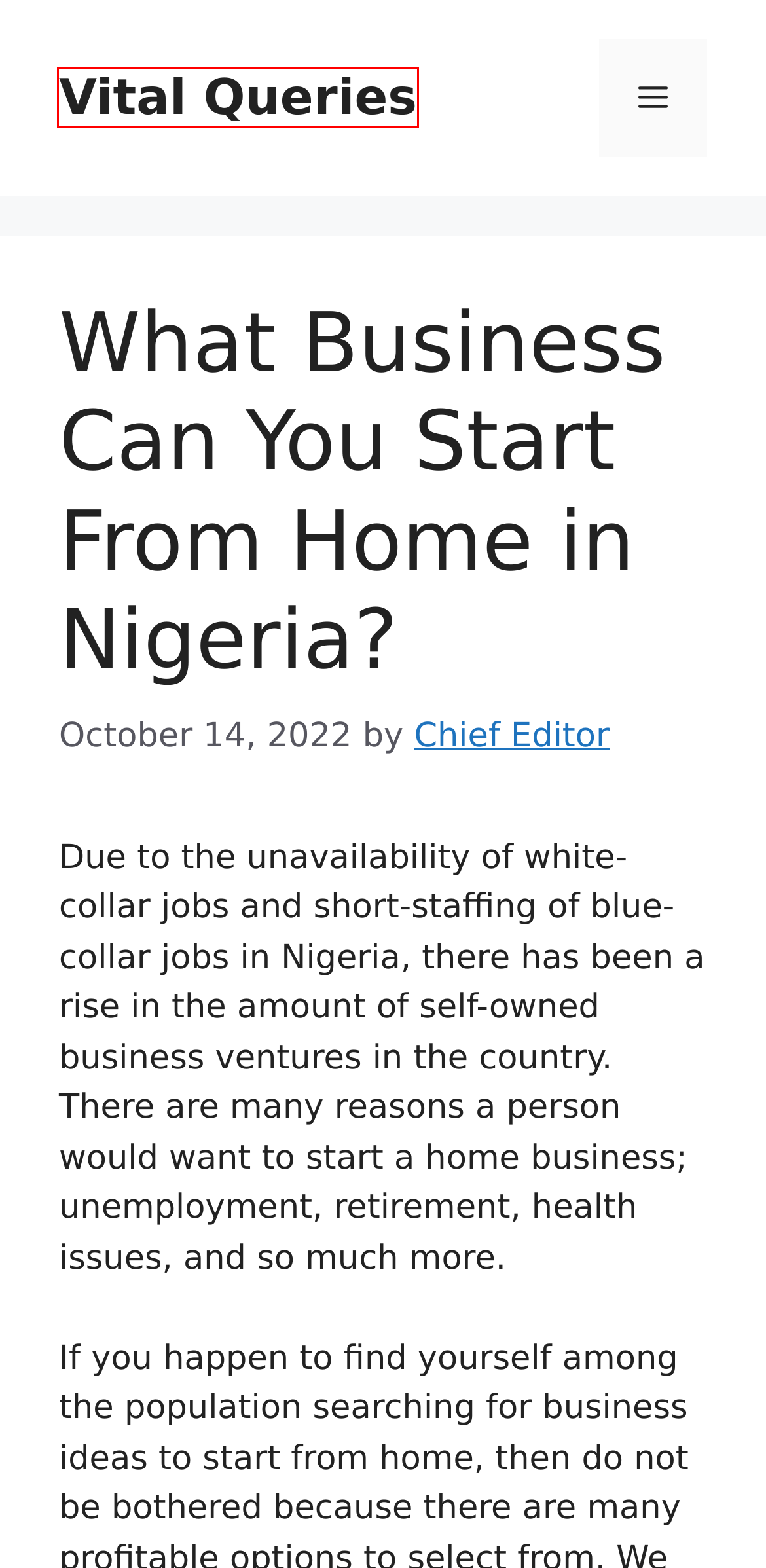Inspect the provided webpage screenshot, concentrating on the element within the red bounding box. Select the description that best represents the new webpage after you click the highlighted element. Here are the candidates:
A. Chief Editor - Vital Queries
B. Glo Monthly Data Plan Price Codes
C. What Businesses Can I Start with 5k in Nigeria?
D. Where can Hides and Skin be Found in Nigeria?
E. How Much Is A Bag Of Rice In Nigeria?
F. Business - Vital Queries
G. Disadvantages of POS Business in Nigeria
H. Vital Queries - Get Answers to all Your Important FAQs

H